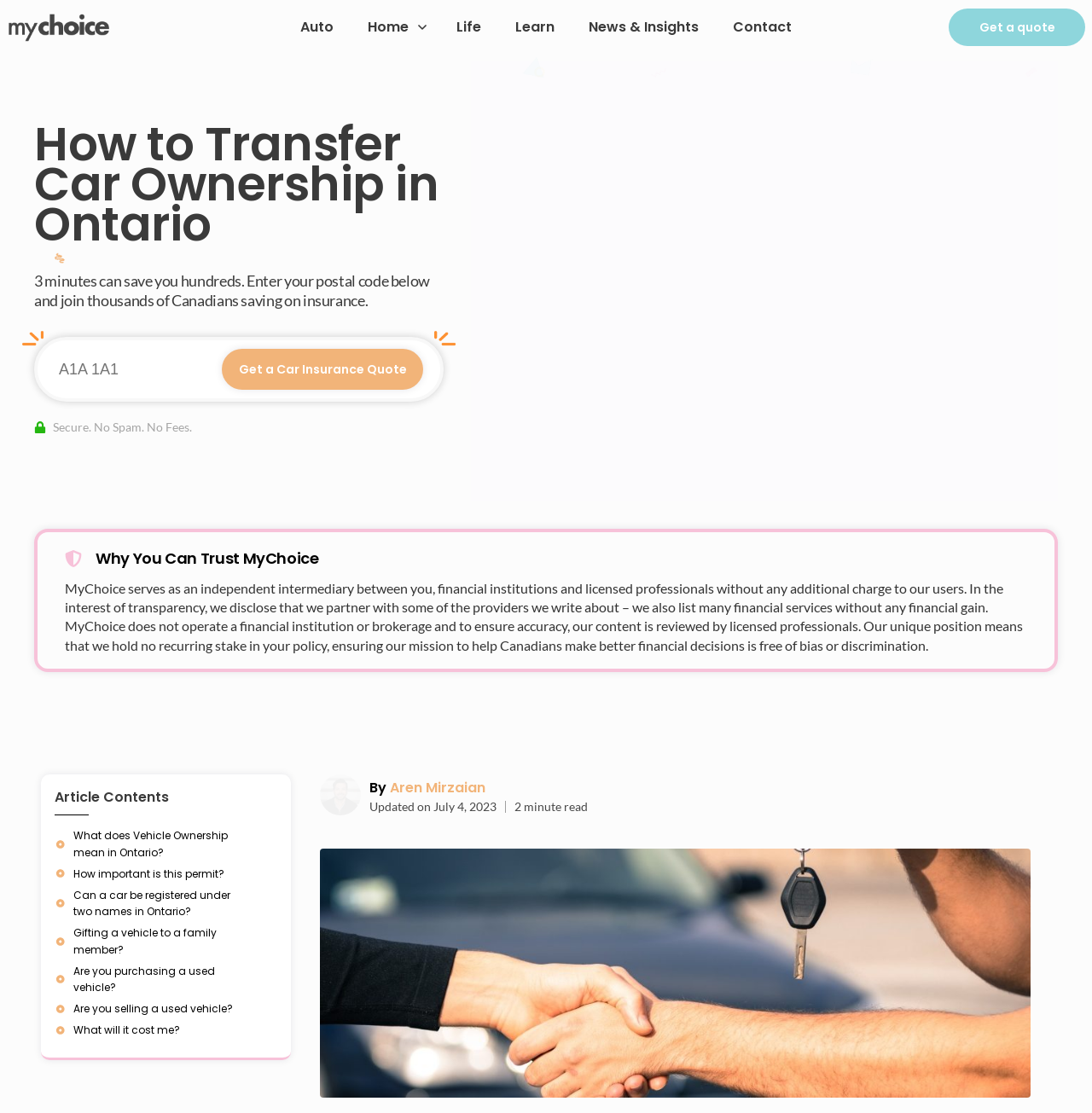How many links are there in the navigation menu?
Look at the image and answer the question with a single word or phrase.

6